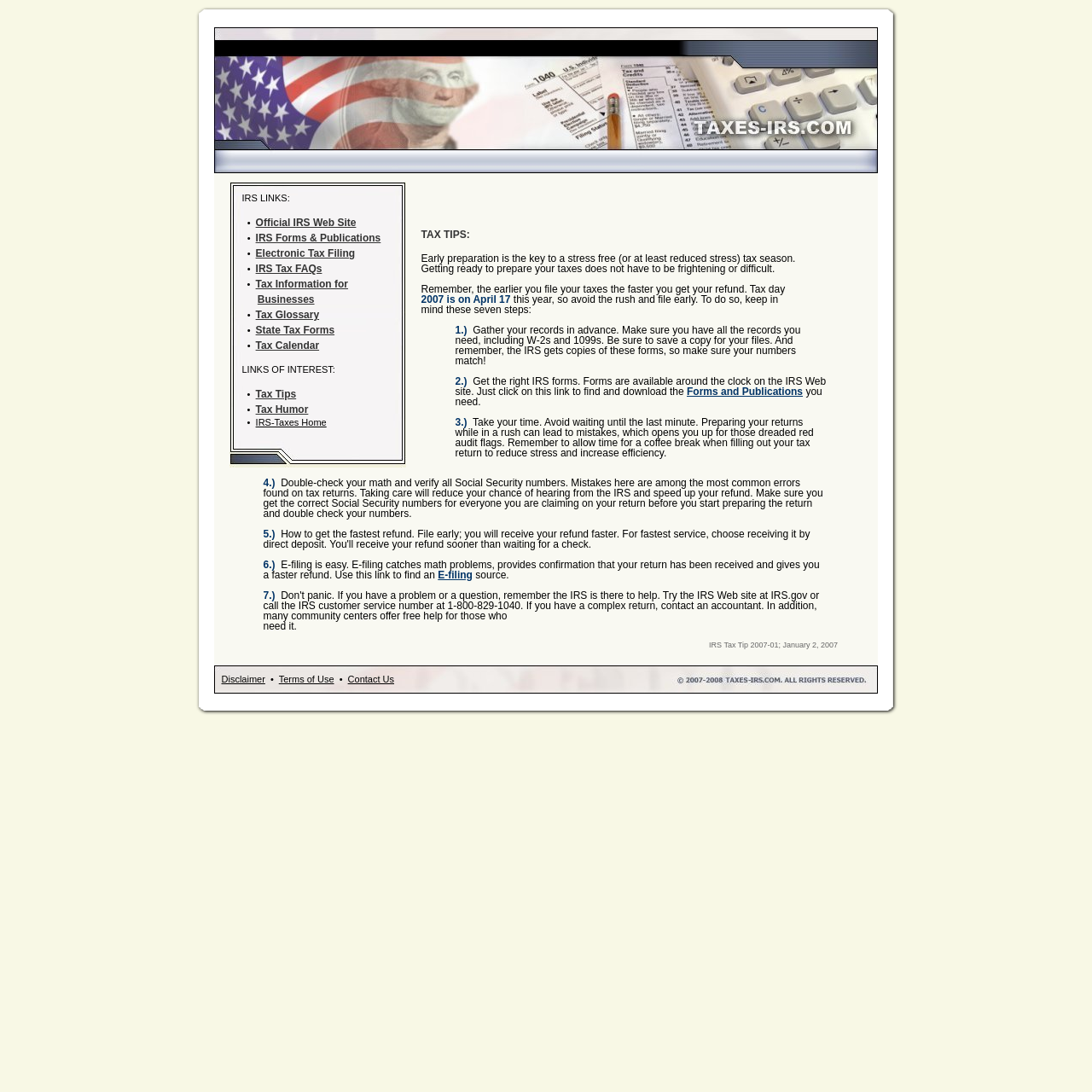Identify the bounding box coordinates for the UI element described as follows: IRS-Taxes Home. Use the format (top-left x, top-left y, bottom-right x, bottom-right y) and ensure all values are floating point numbers between 0 and 1.

[0.234, 0.382, 0.299, 0.391]